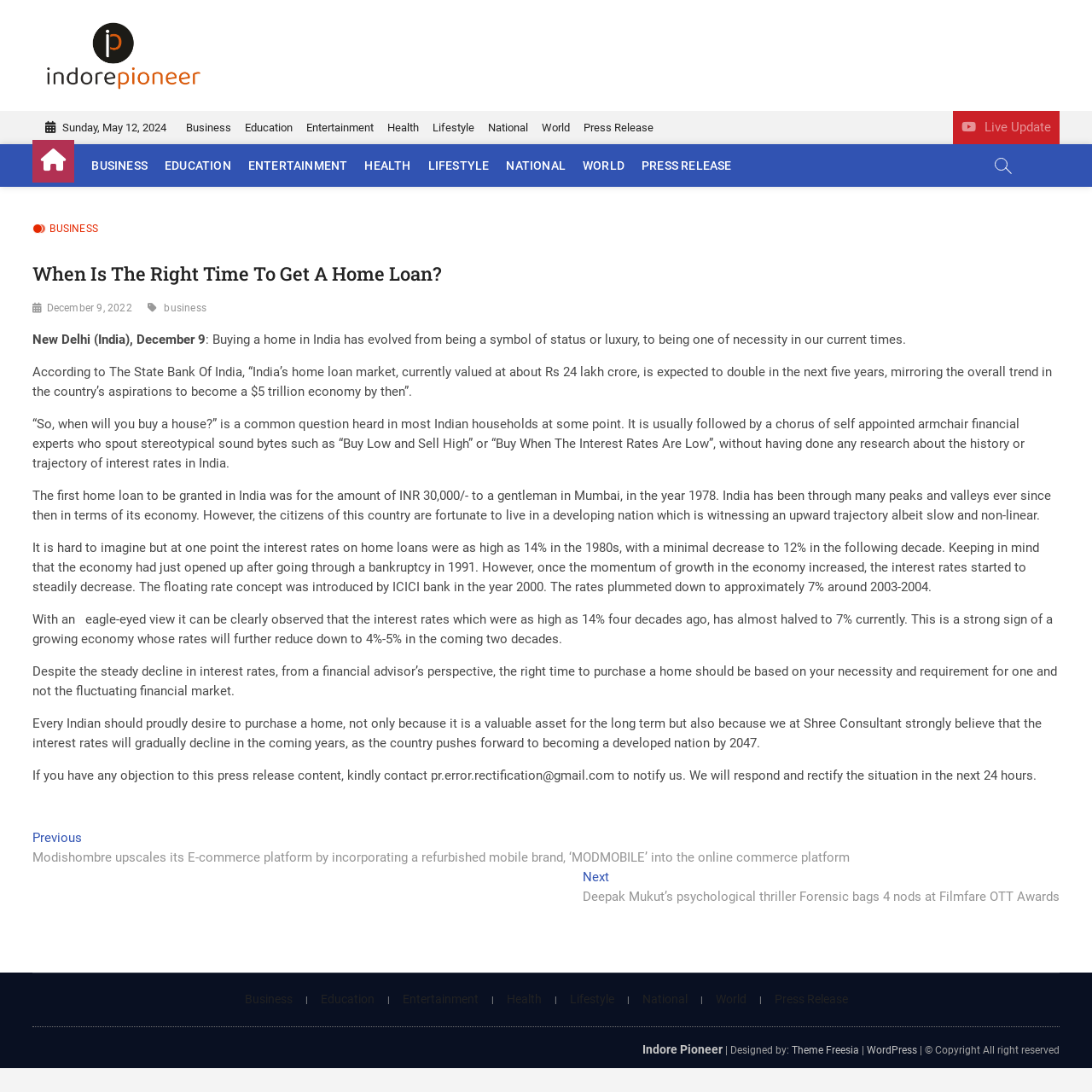Locate the bounding box of the UI element based on this description: "Business". Provide four float numbers between 0 and 1 as [left, top, right, bottom].

[0.076, 0.132, 0.143, 0.171]